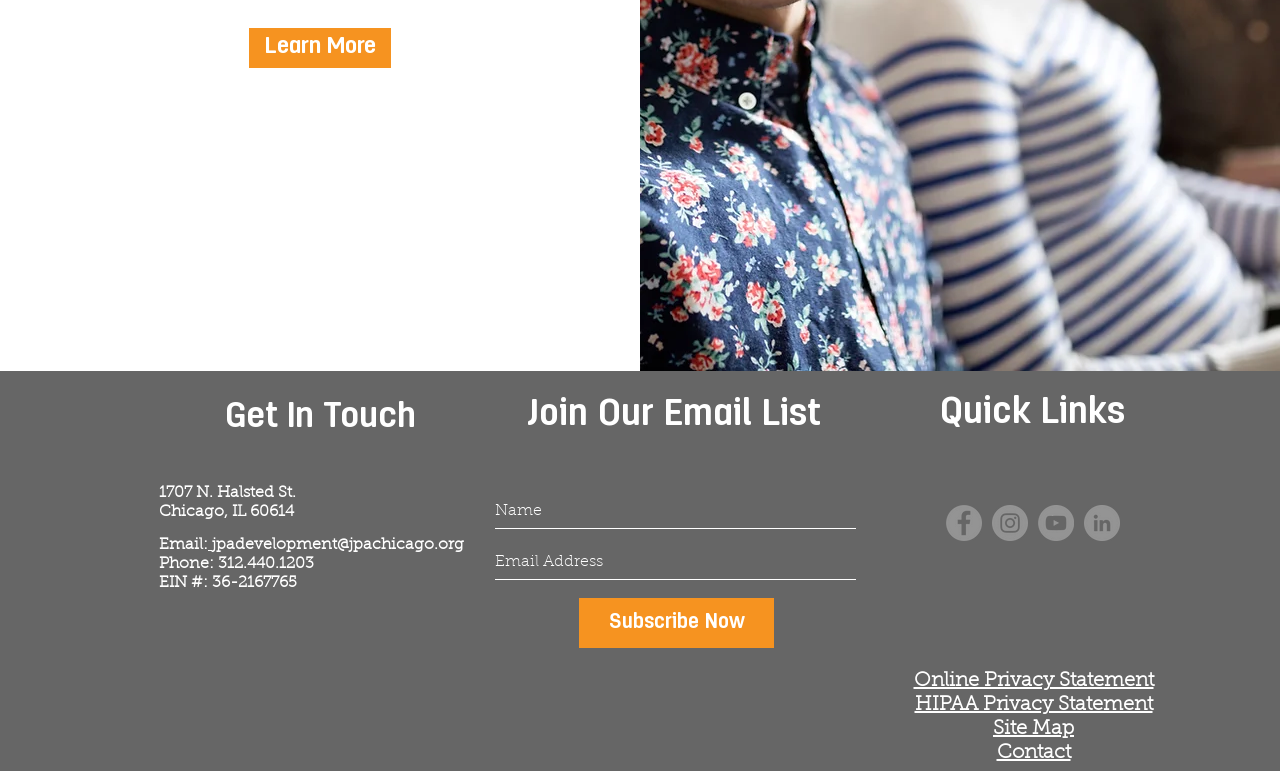What is the phone number of the organization?
Please answer the question with a detailed and comprehensive explanation.

The phone number is mentioned in the 'Get In Touch' section, which contains a static text element 'Phone: 312.440.1203'.